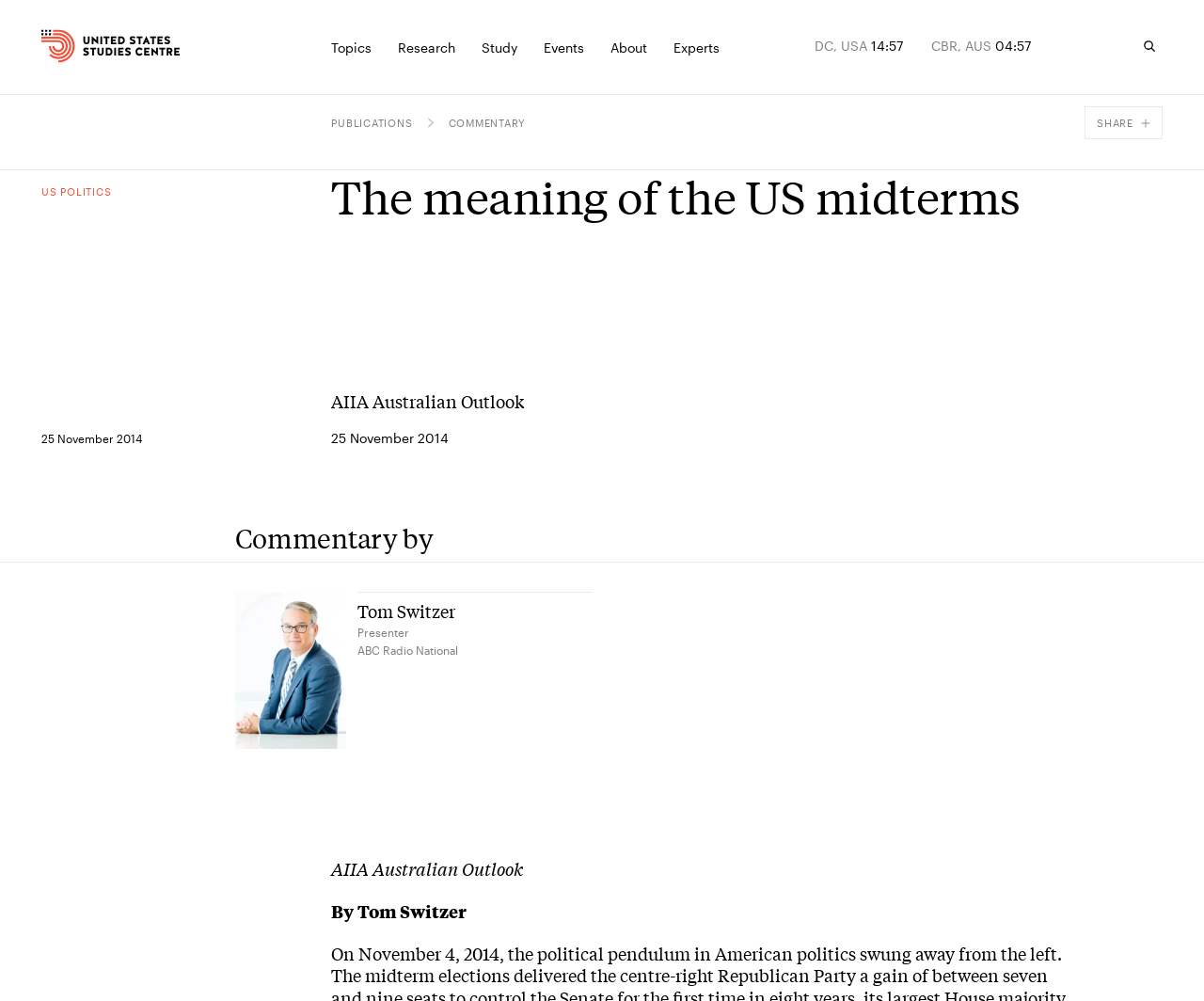Determine the bounding box coordinates of the section to be clicked to follow the instruction: "Click the Home link". The coordinates should be given as four float numbers between 0 and 1, formatted as [left, top, right, bottom].

[0.034, 0.032, 0.083, 0.06]